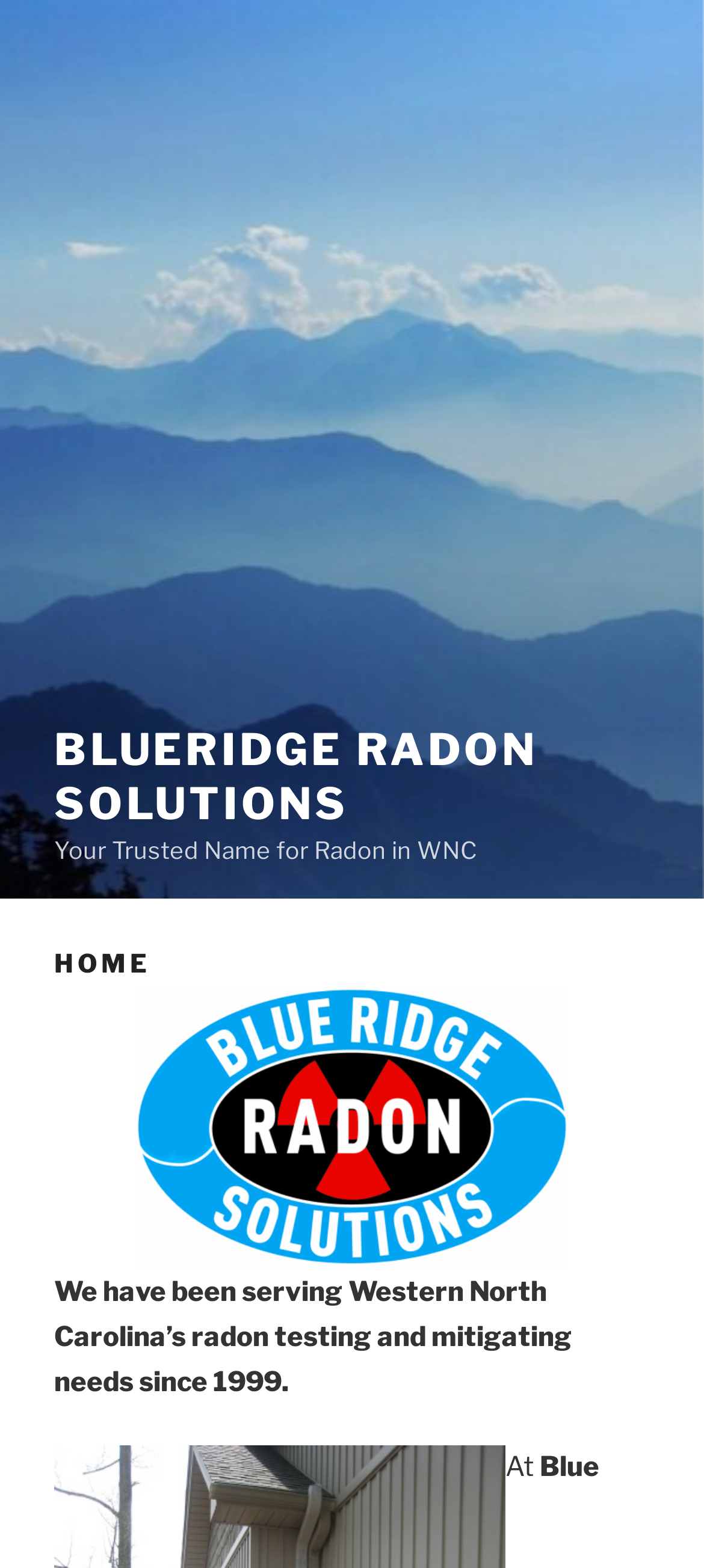Please analyze the image and give a detailed answer to the question:
What is the tone of the company's message?

The tone of the company's message can be inferred from the language used in the static text elements, which is formal and informative. The use of phrases such as 'Your Trusted Name for Radon in WNC' and 'We have been serving...' suggests a professional and helpful tone, indicating that the company is committed to providing reliable services to its customers.